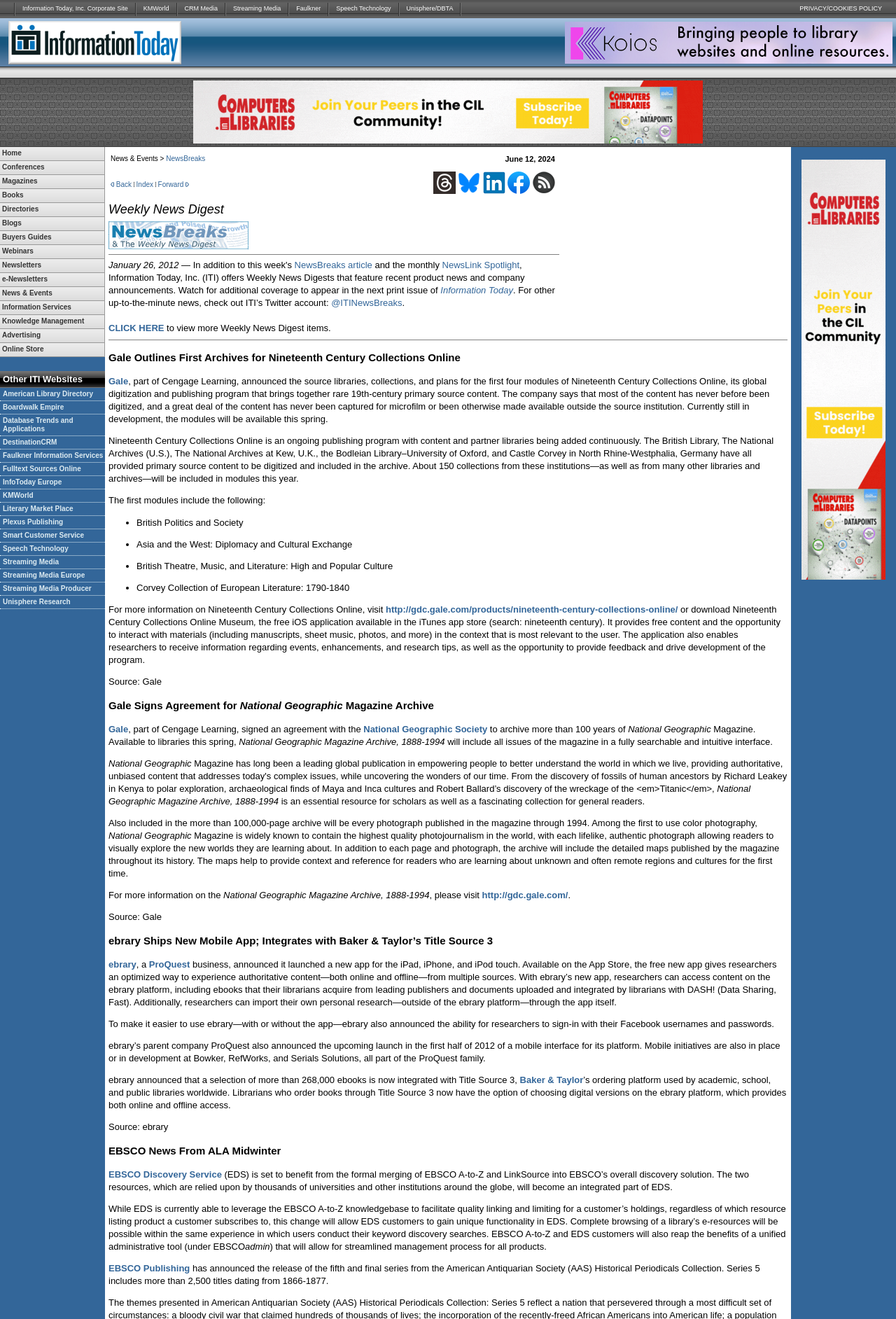Identify the bounding box coordinates of the part that should be clicked to carry out this instruction: "Click Conferences".

[0.0, 0.122, 0.116, 0.132]